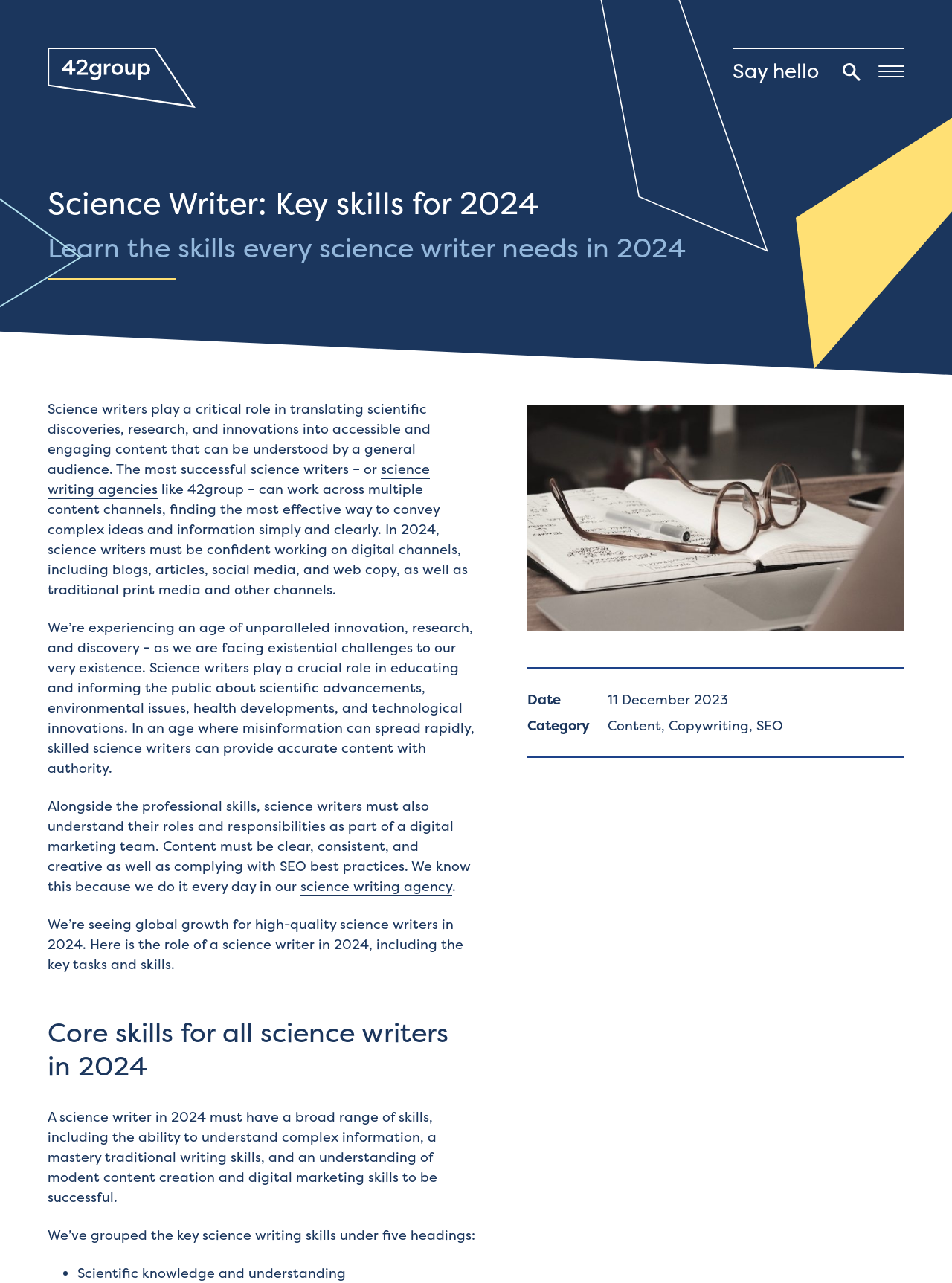Give a one-word or phrase response to the following question: What is the date mentioned in the webpage?

11 December 2023